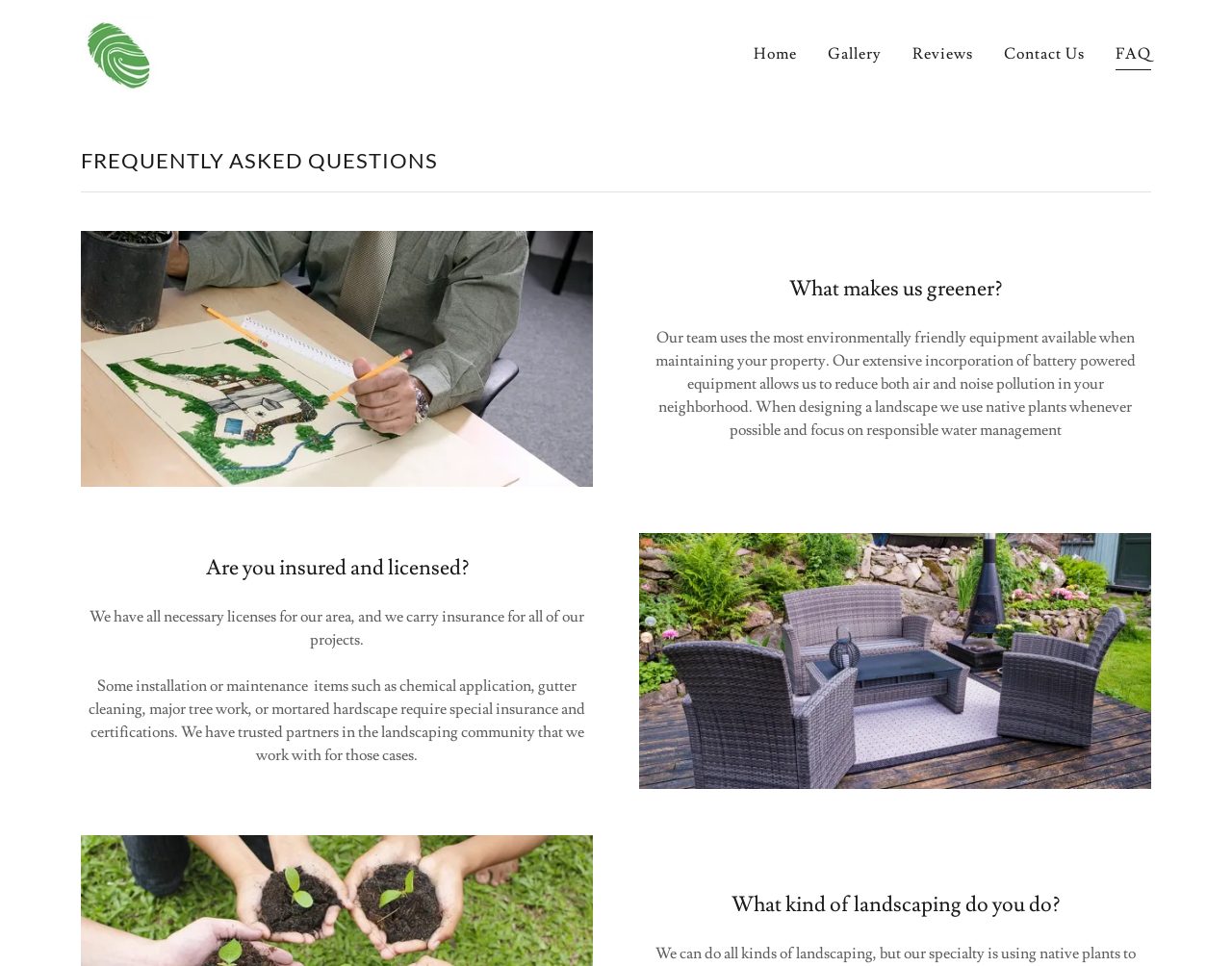Can you pinpoint the bounding box coordinates for the clickable element required for this instruction: "View the 'Gallery'"? The coordinates should be four float numbers between 0 and 1, i.e., [left, top, right, bottom].

[0.019, 0.118, 0.253, 0.178]